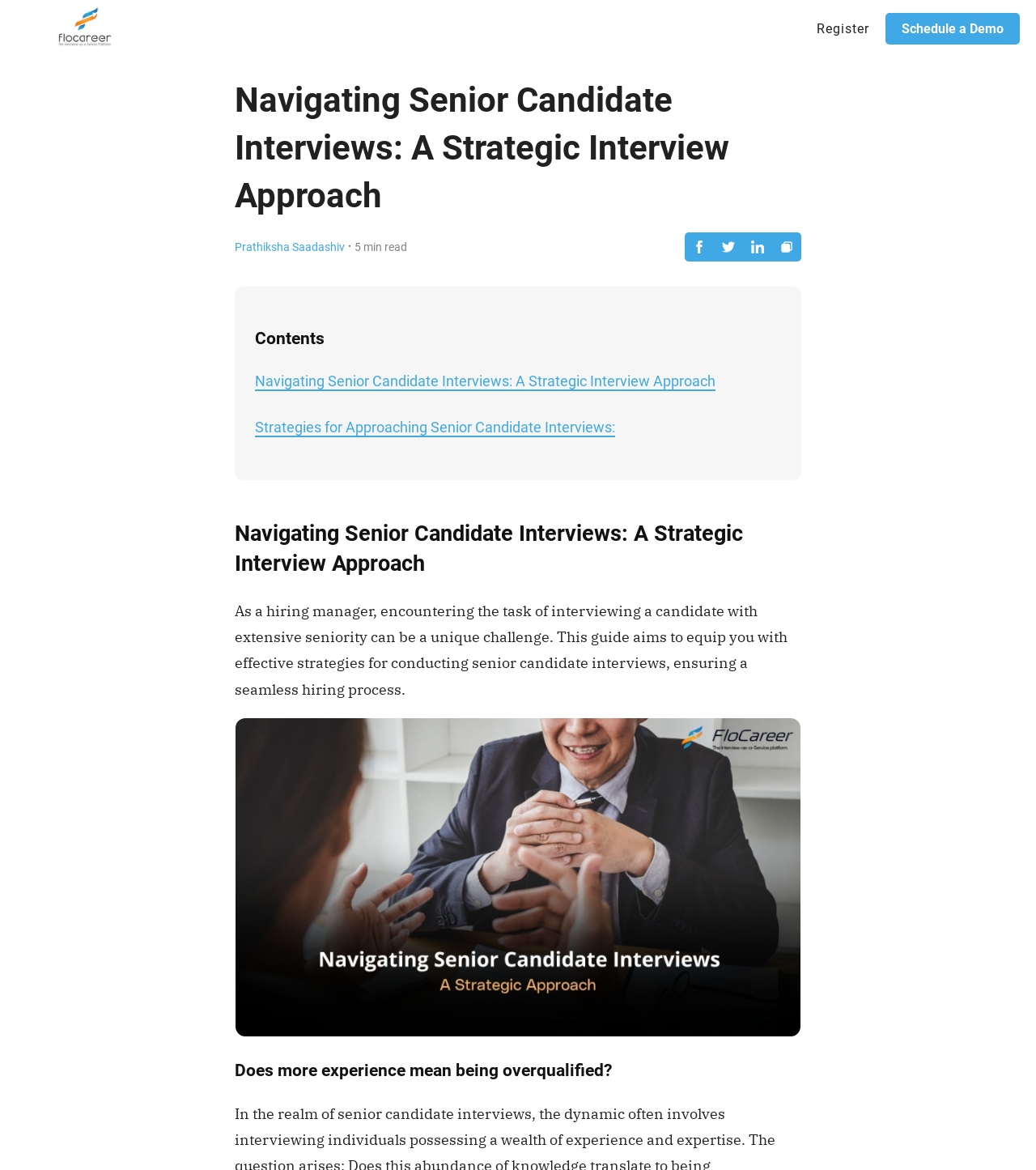Please specify the bounding box coordinates for the clickable region that will help you carry out the instruction: "Click the link Strategies for Approaching Senior Candidate Interviews:".

[0.246, 0.358, 0.594, 0.374]